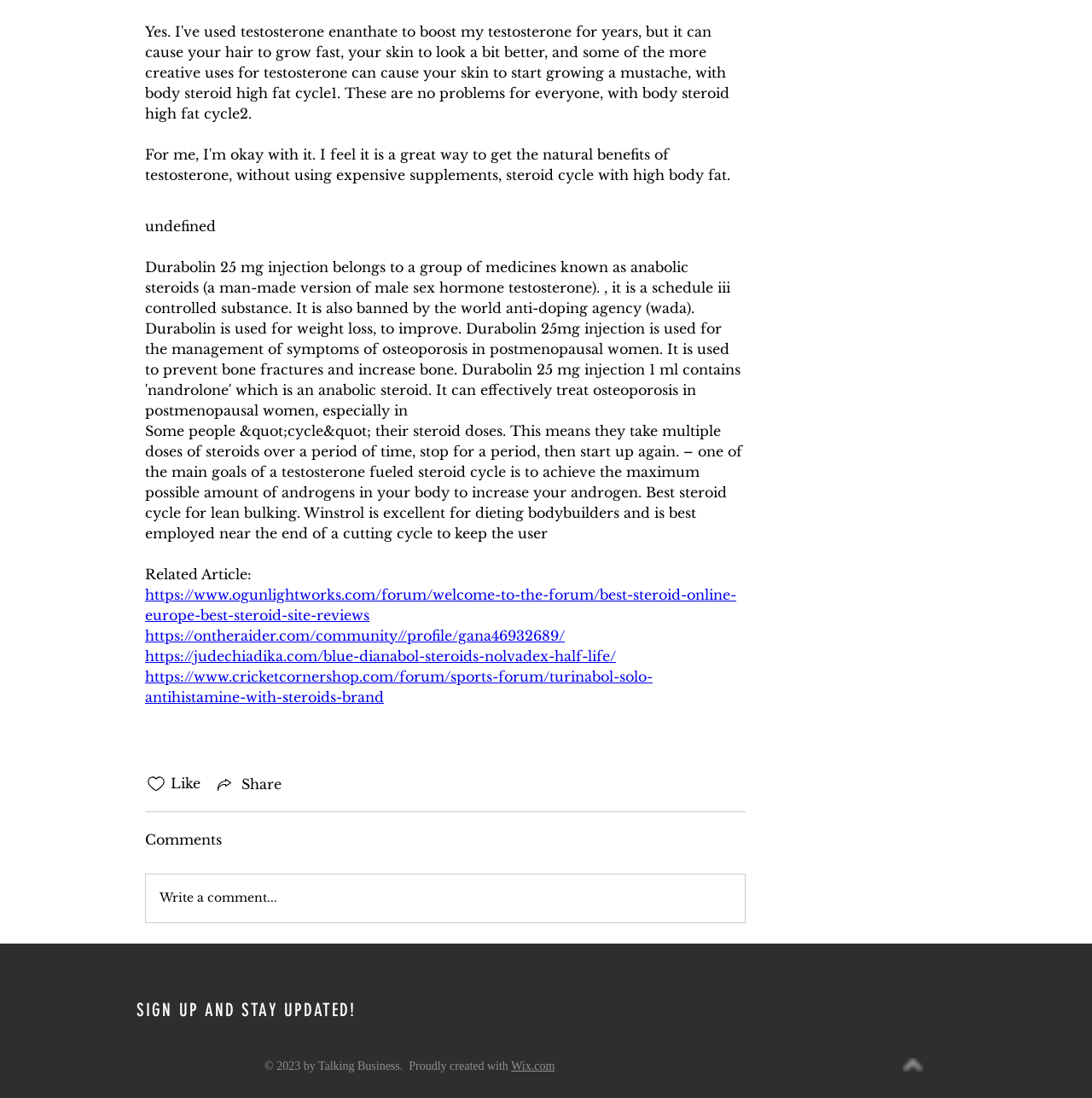Identify the bounding box coordinates for the element that needs to be clicked to fulfill this instruction: "Visit the Wix.com website". Provide the coordinates in the format of four float numbers between 0 and 1: [left, top, right, bottom].

[0.468, 0.965, 0.508, 0.977]